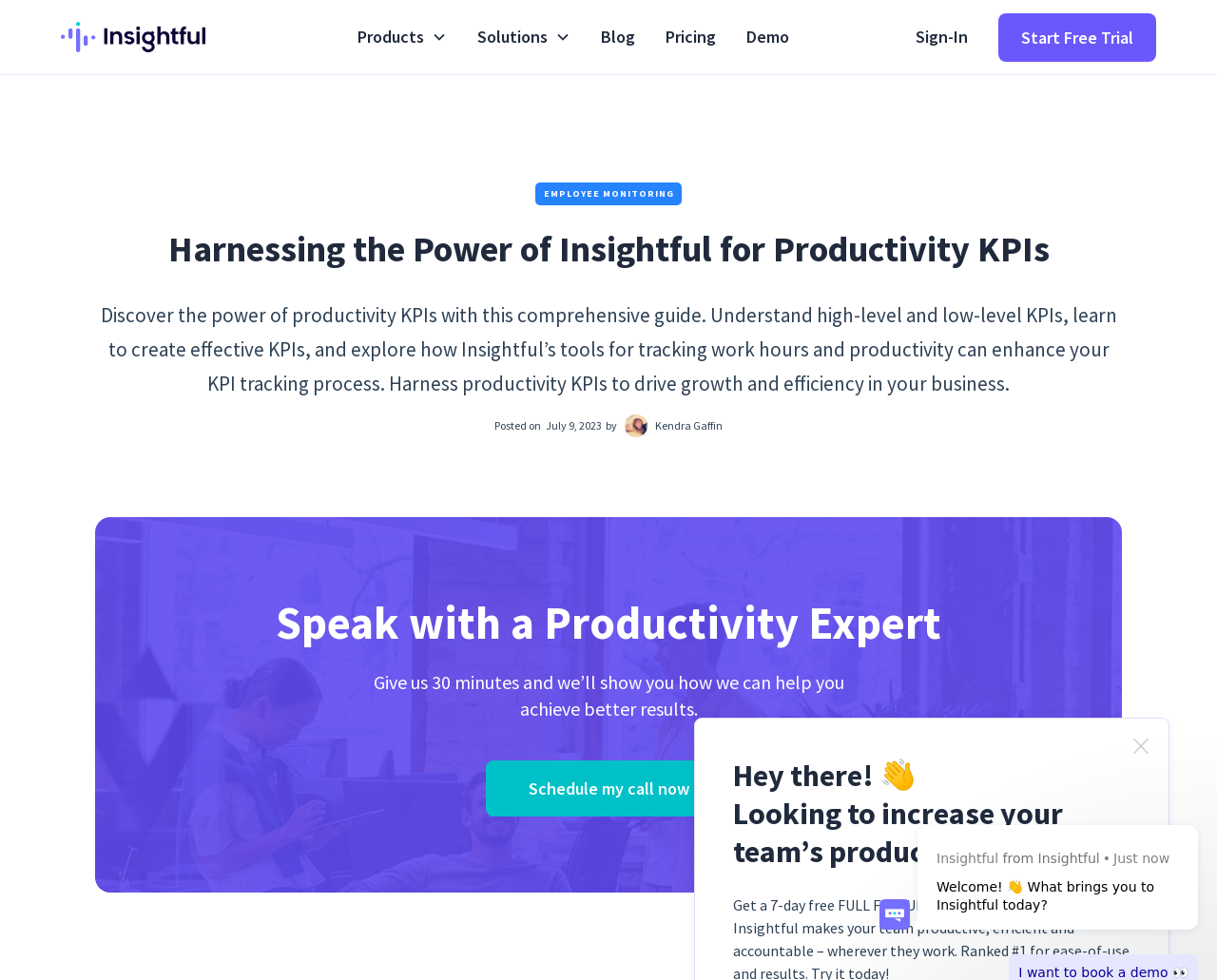Find the bounding box coordinates of the area to click in order to follow the instruction: "start free trial".

[0.82, 0.013, 0.95, 0.063]